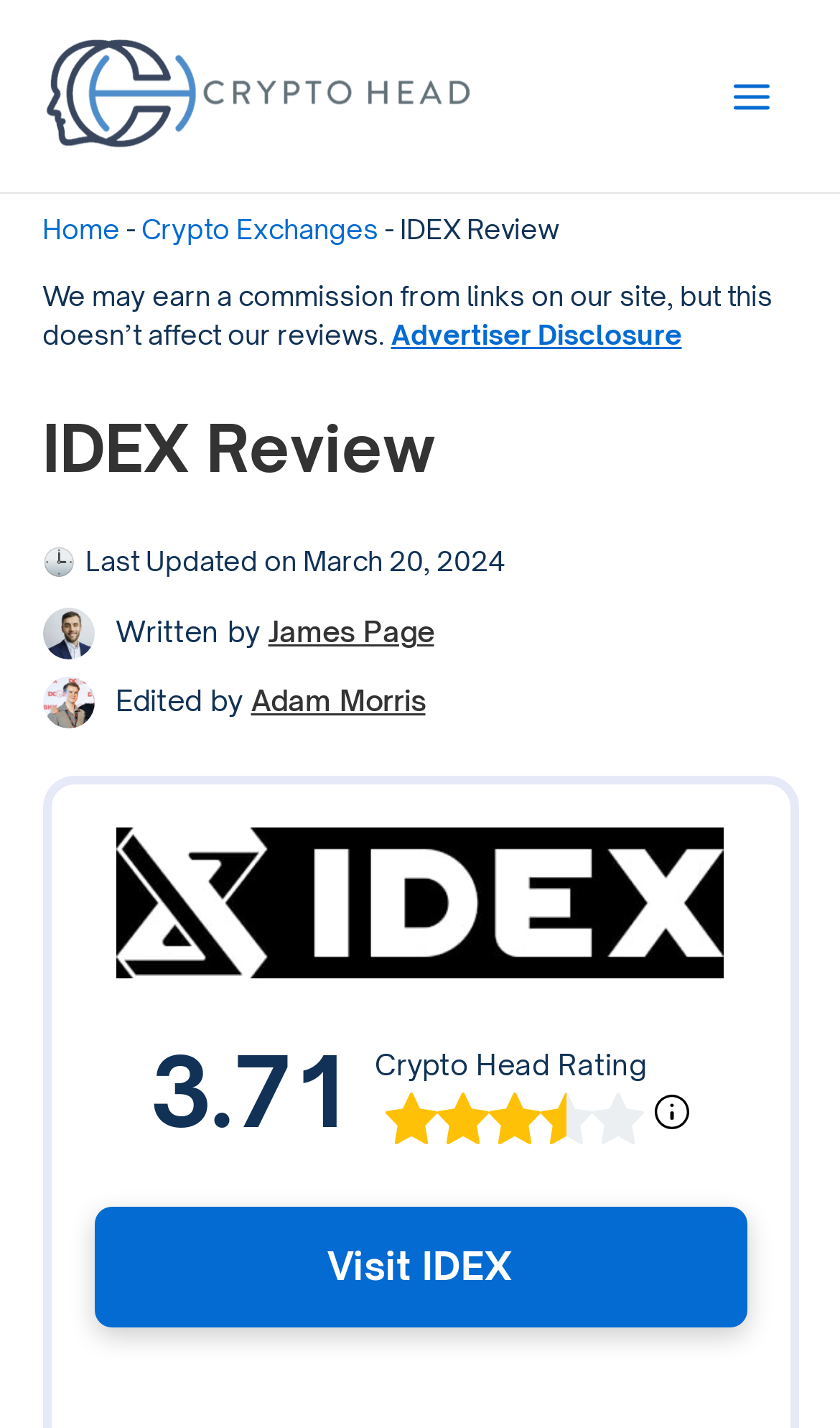Use the information in the screenshot to answer the question comprehensively: What is the last updated date of the IDEX review?

I found the last updated date of the IDEX review by looking at the static text element with the content 'Last Updated on March 20, 2024'.